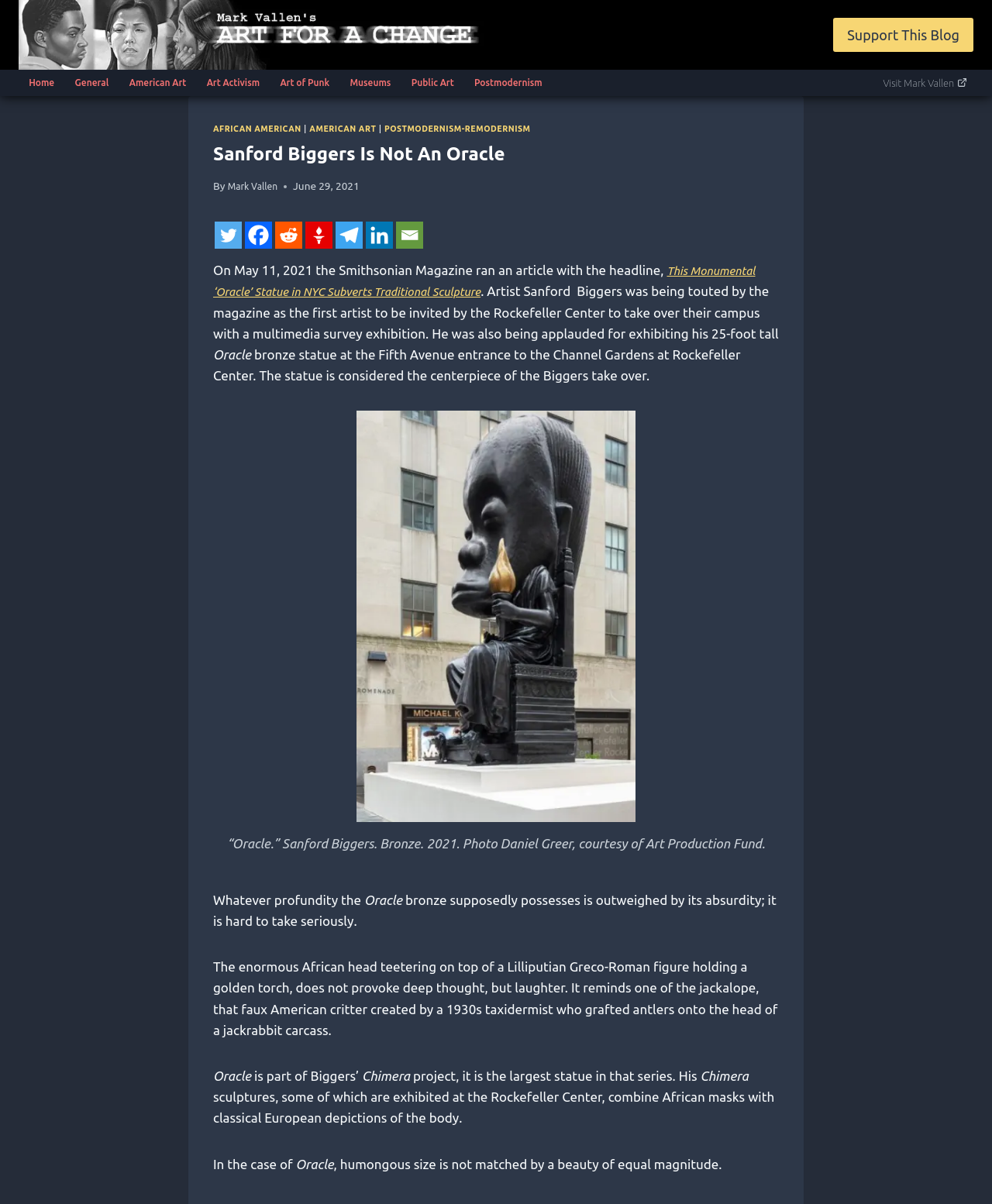Please specify the bounding box coordinates of the area that should be clicked to accomplish the following instruction: "Visit Mark Vallen's page". The coordinates should consist of four float numbers between 0 and 1, i.e., [left, top, right, bottom].

[0.884, 0.058, 0.981, 0.08]